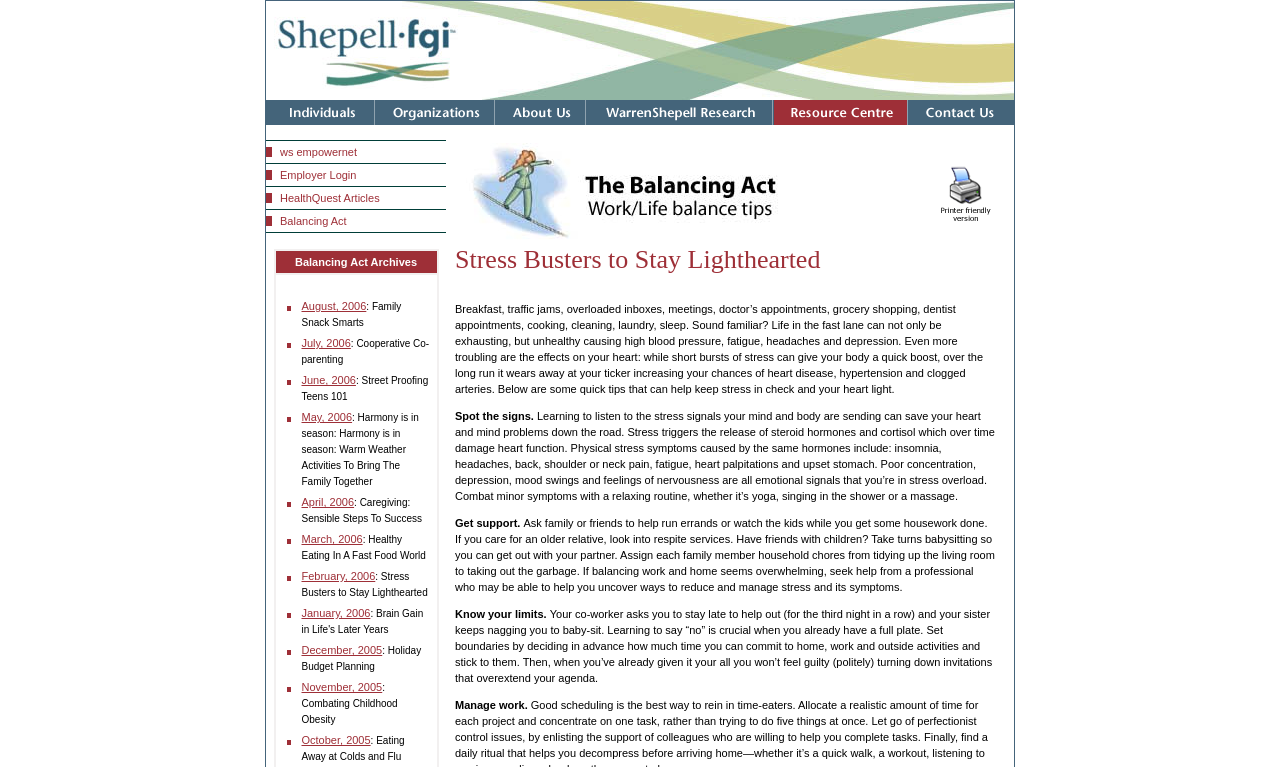Provide your answer in one word or a succinct phrase for the question: 
What is the logo of the website?

WarrenShepell